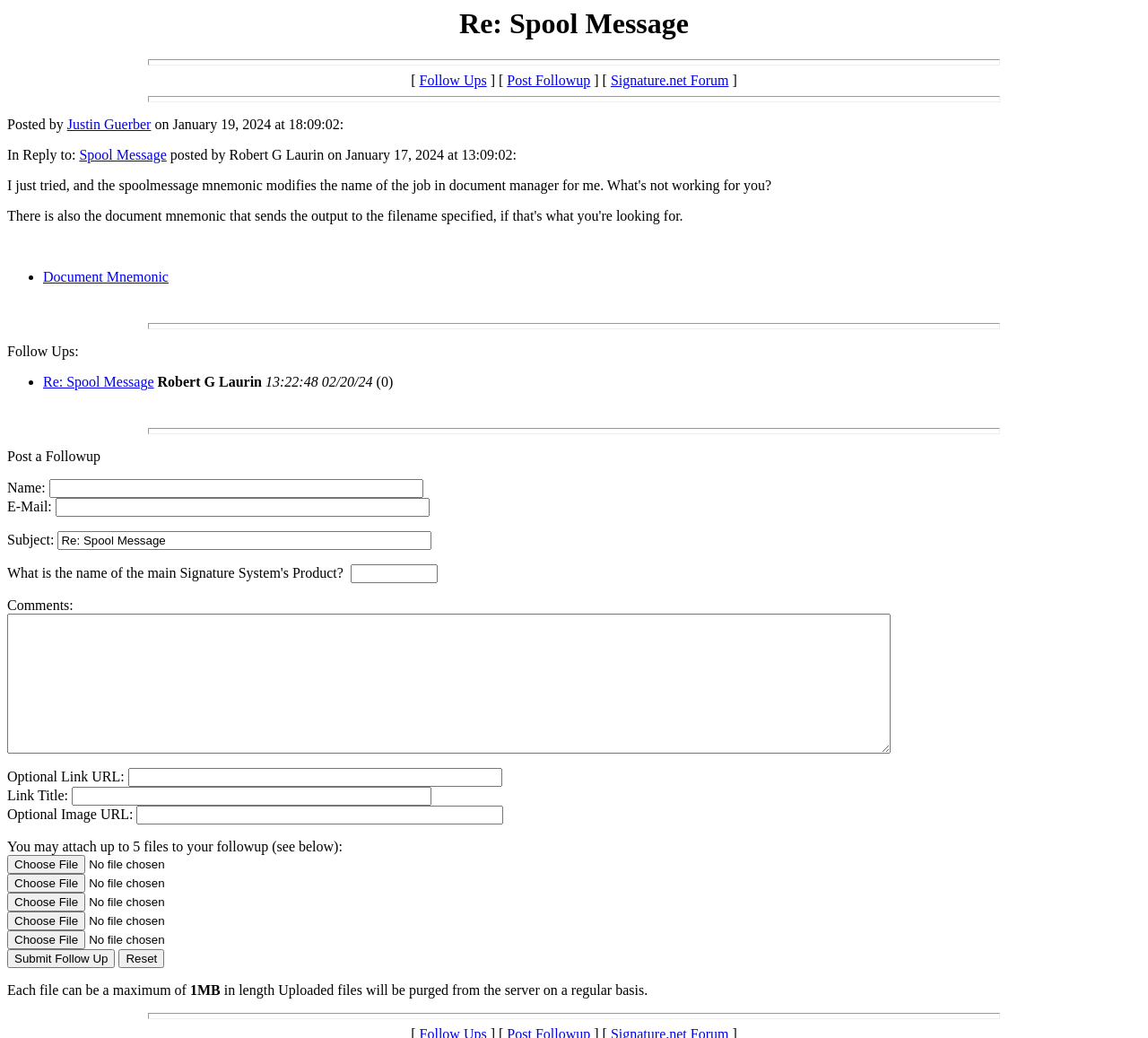Answer the question briefly using a single word or phrase: 
Who posted the original message?

Robert G Laurin